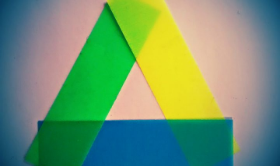Answer the question below using just one word or a short phrase: 
What is the overall aesthetic of the logo?

Modern and playful